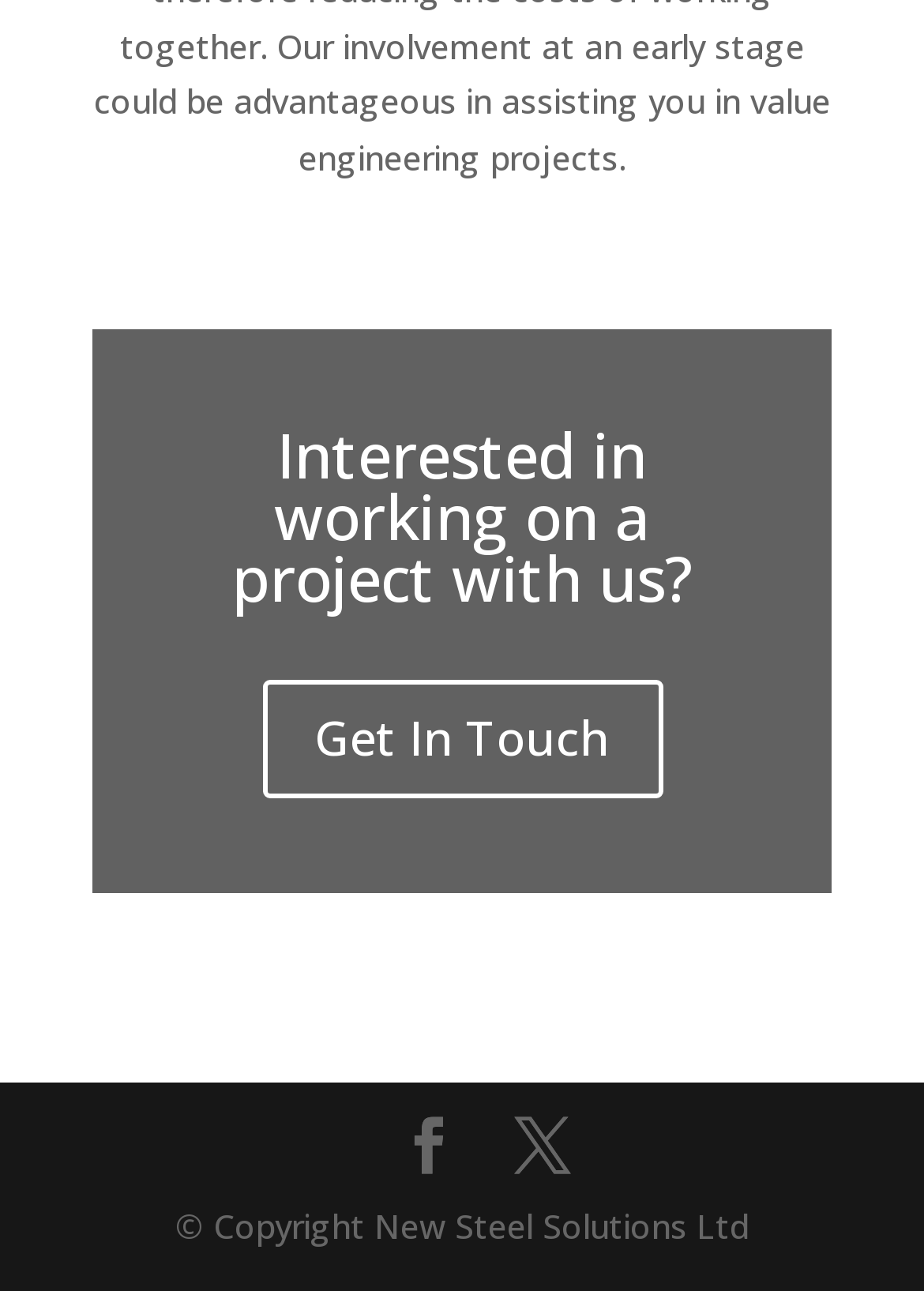Find the bounding box of the UI element described as: "Get In Touch". The bounding box coordinates should be given as four float values between 0 and 1, i.e., [left, top, right, bottom].

[0.283, 0.527, 0.717, 0.618]